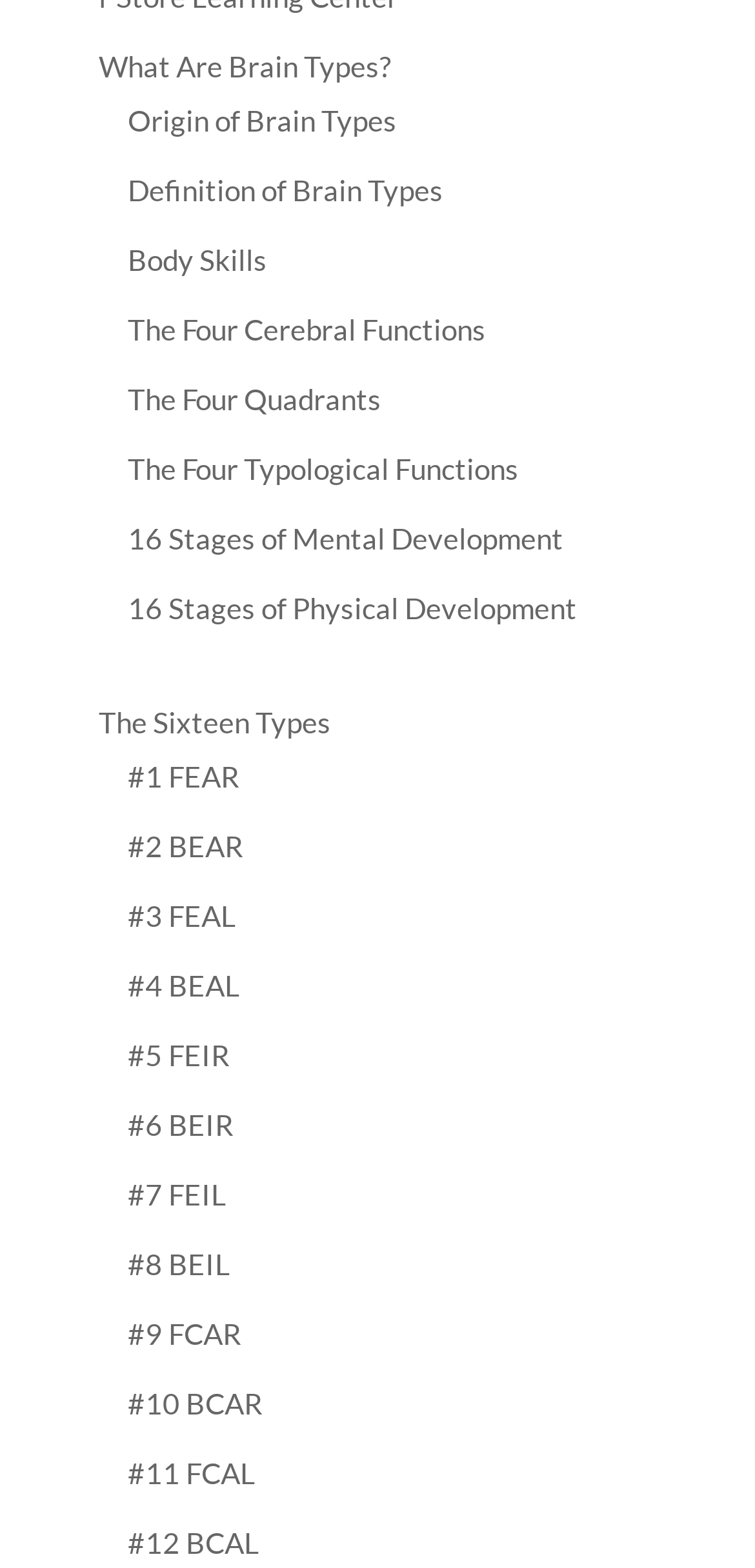Please identify the bounding box coordinates of the element that needs to be clicked to perform the following instruction: "View Toca Race Driver 2 Download Full Version".

None